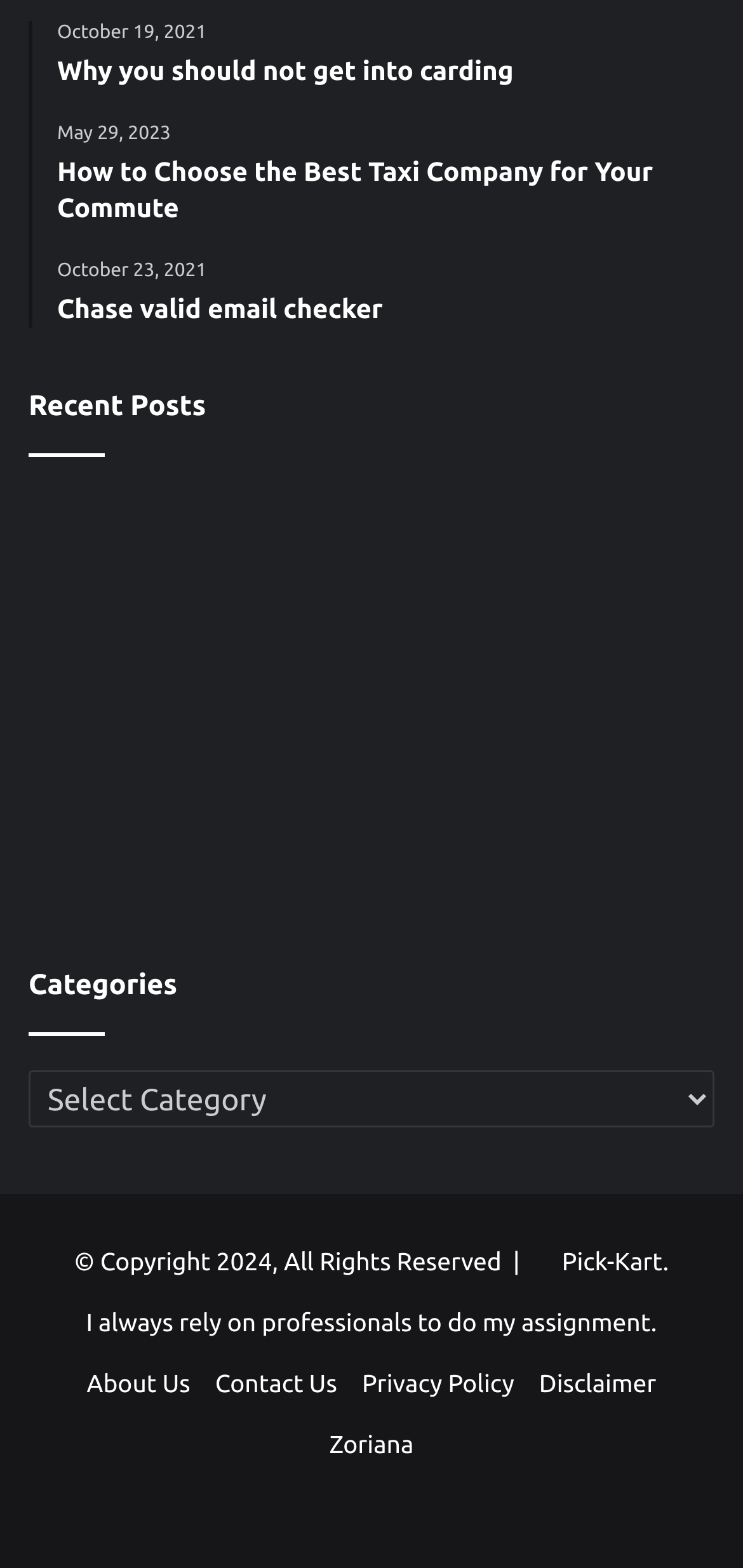Determine the bounding box coordinates of the area to click in order to meet this instruction: "Click on the link to read about why you should not get into carding".

[0.077, 0.013, 0.962, 0.058]